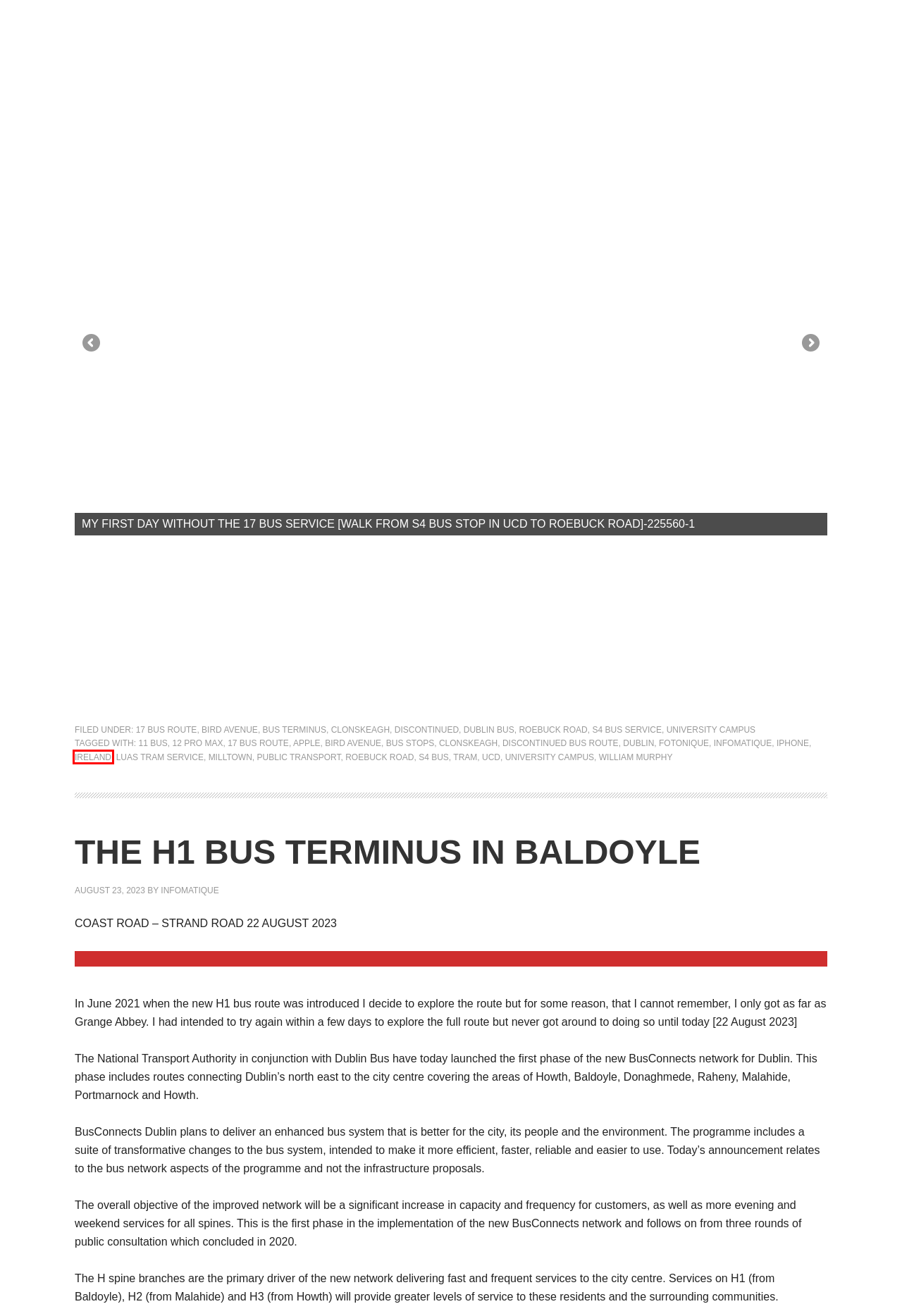You have a screenshot of a webpage with an element surrounded by a red bounding box. Choose the webpage description that best describes the new page after clicking the element inside the red bounding box. Here are the candidates:
A. Discontinued Bus Route | PUBLIC TRANSPORT
B. Public Transport | PUBLIC TRANSPORT
C. Dublin Bus | PUBLIC TRANSPORT
D. Ireland | PUBLIC TRANSPORT
E. Roebuck Road | PUBLIC TRANSPORT
F. William Murphy | PUBLIC TRANSPORT
G. Discontinued | PUBLIC TRANSPORT
H. Tram | PUBLIC TRANSPORT

D